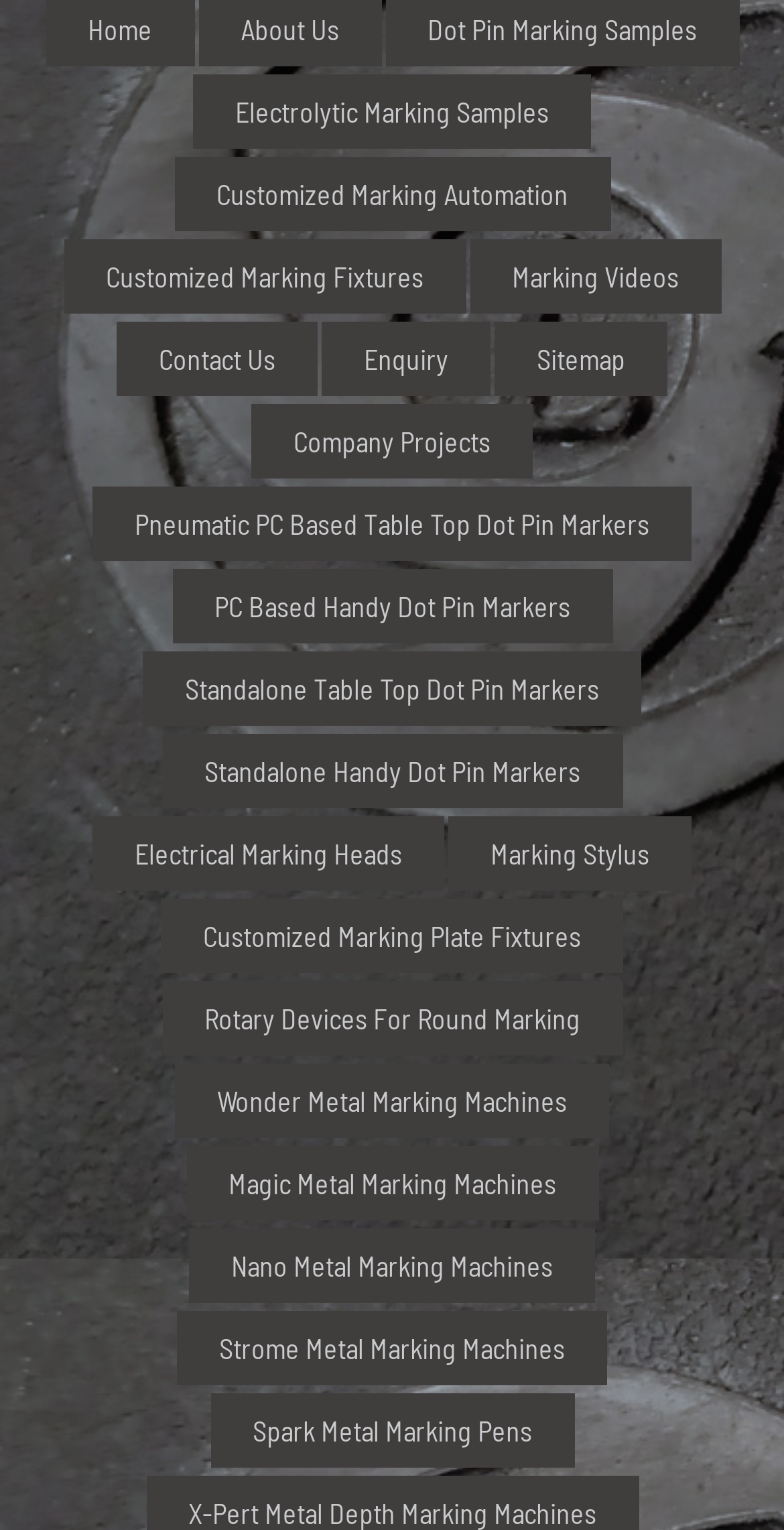Identify and provide the bounding box for the element described by: "Customized Marking Automation".

[0.222, 0.103, 0.778, 0.151]